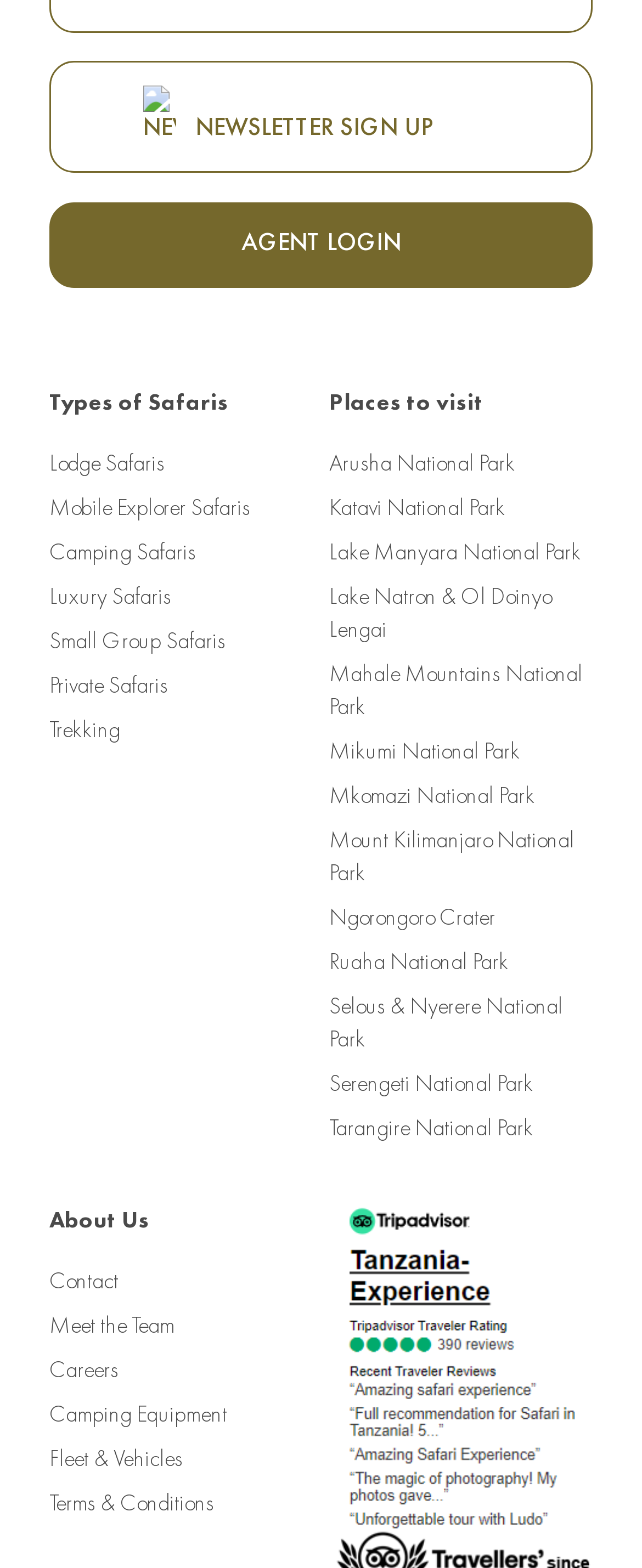Please provide a short answer using a single word or phrase for the question:
What is the name of the mountain mentioned in the 'Places to visit' section?

Mount Kilimanjaro